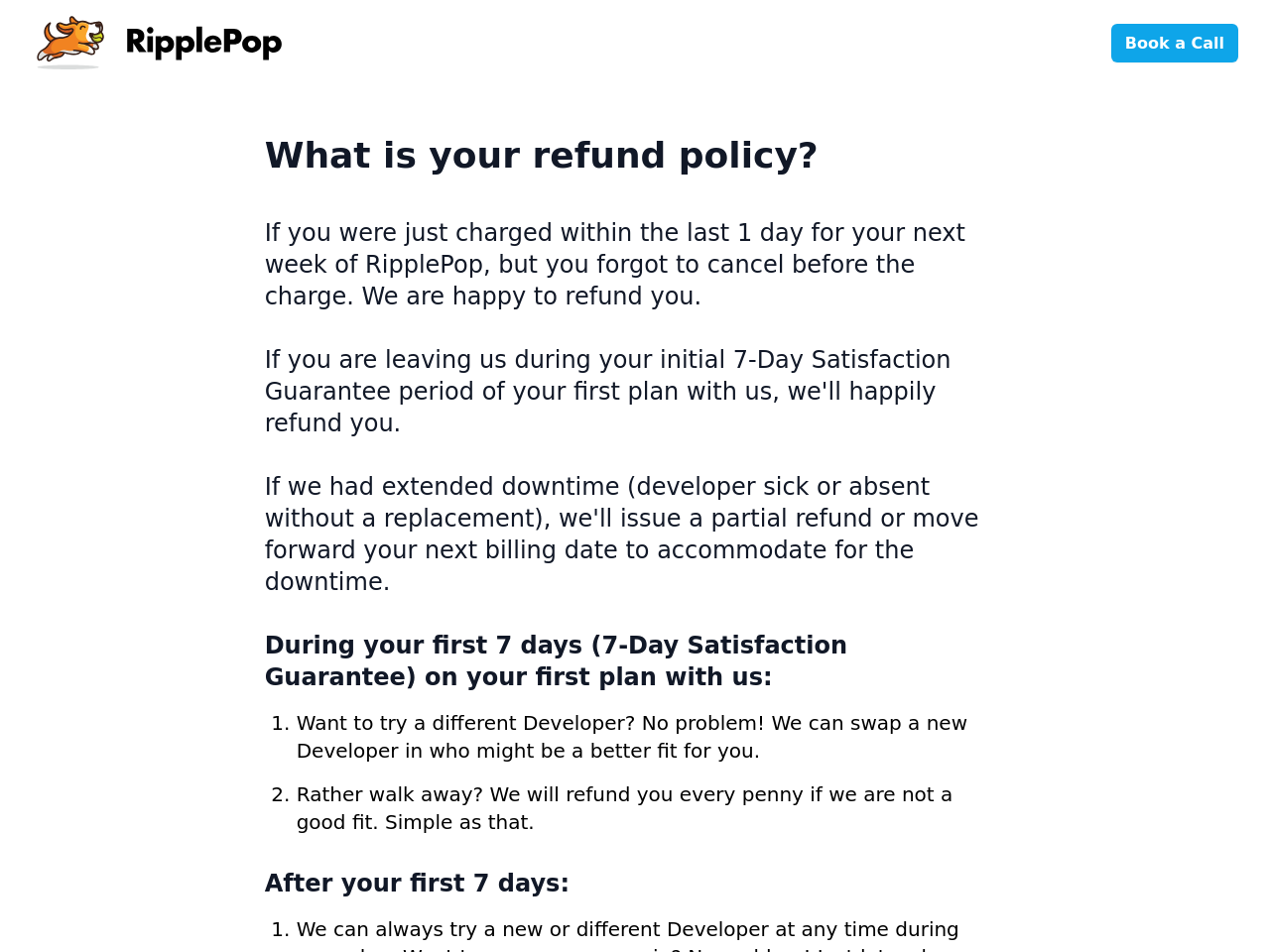How many refund options are listed after the first 7 days?
Based on the image, provide a one-word or brief-phrase response.

1